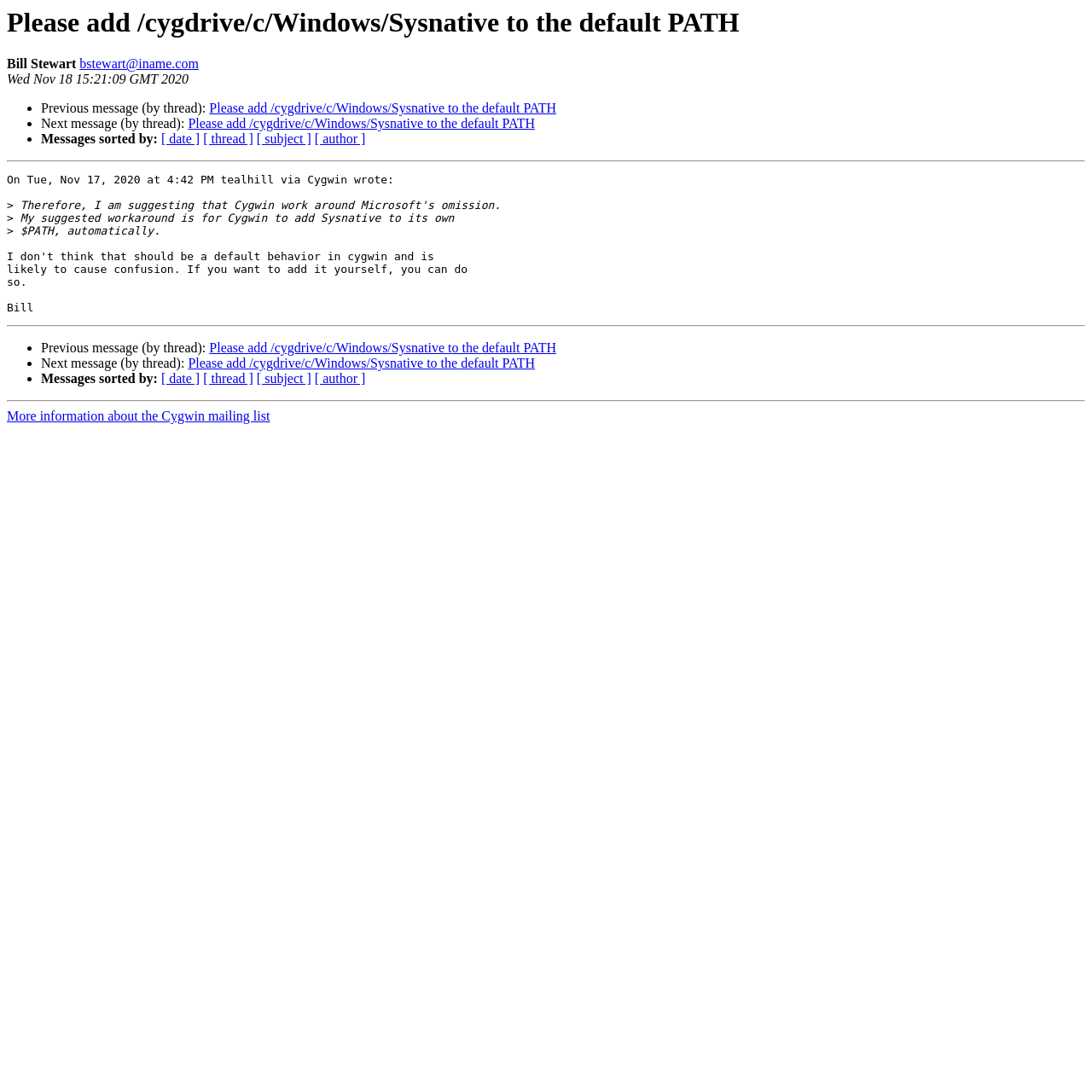Return the bounding box coordinates of the UI element that corresponds to this description: "[ subject ]". The coordinates must be given as four float numbers in the range of 0 and 1, [left, top, right, bottom].

[0.235, 0.34, 0.285, 0.353]